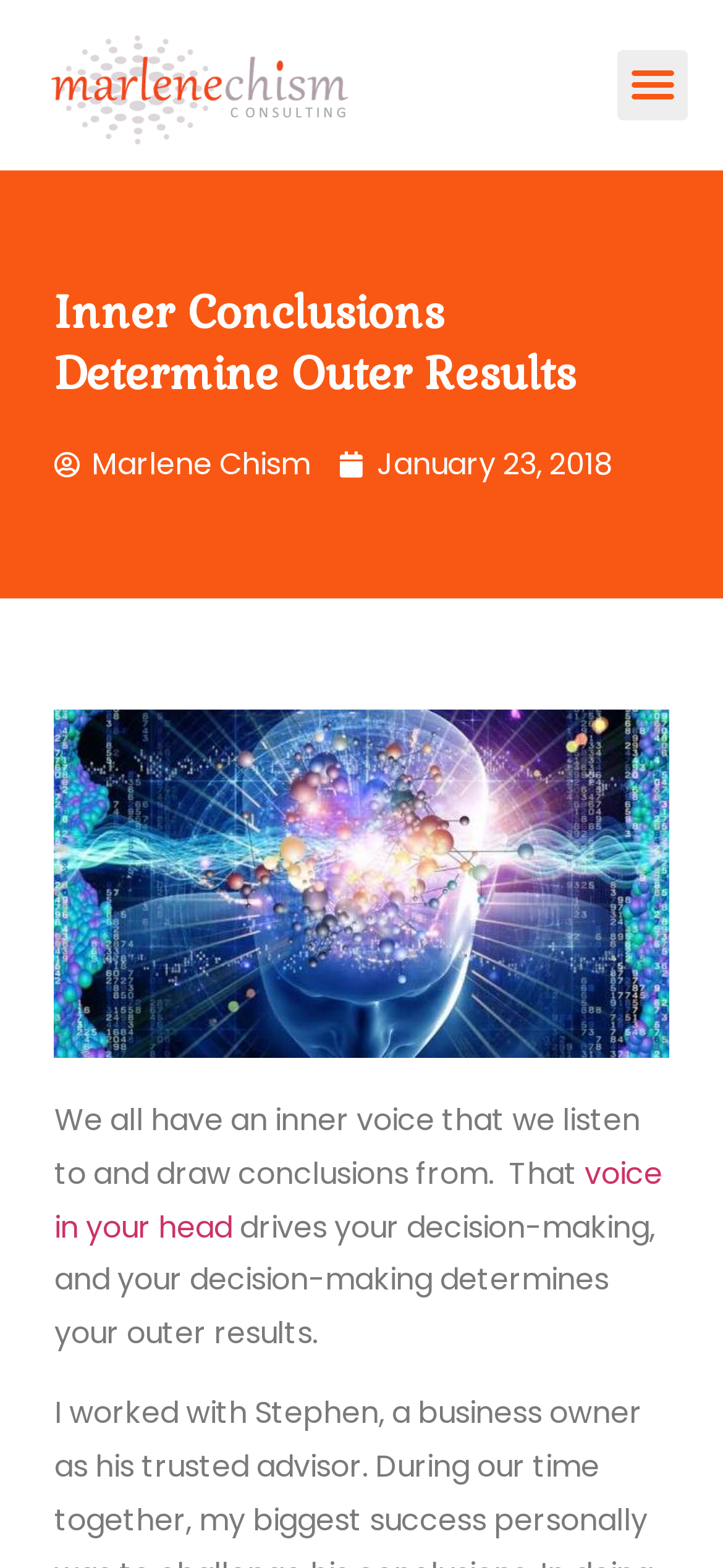Provide the bounding box coordinates in the format (top-left x, top-left y, bottom-right x, bottom-right y). All values are floating point numbers between 0 and 1. Determine the bounding box coordinate of the UI element described as: voice in your head

[0.075, 0.735, 0.916, 0.796]